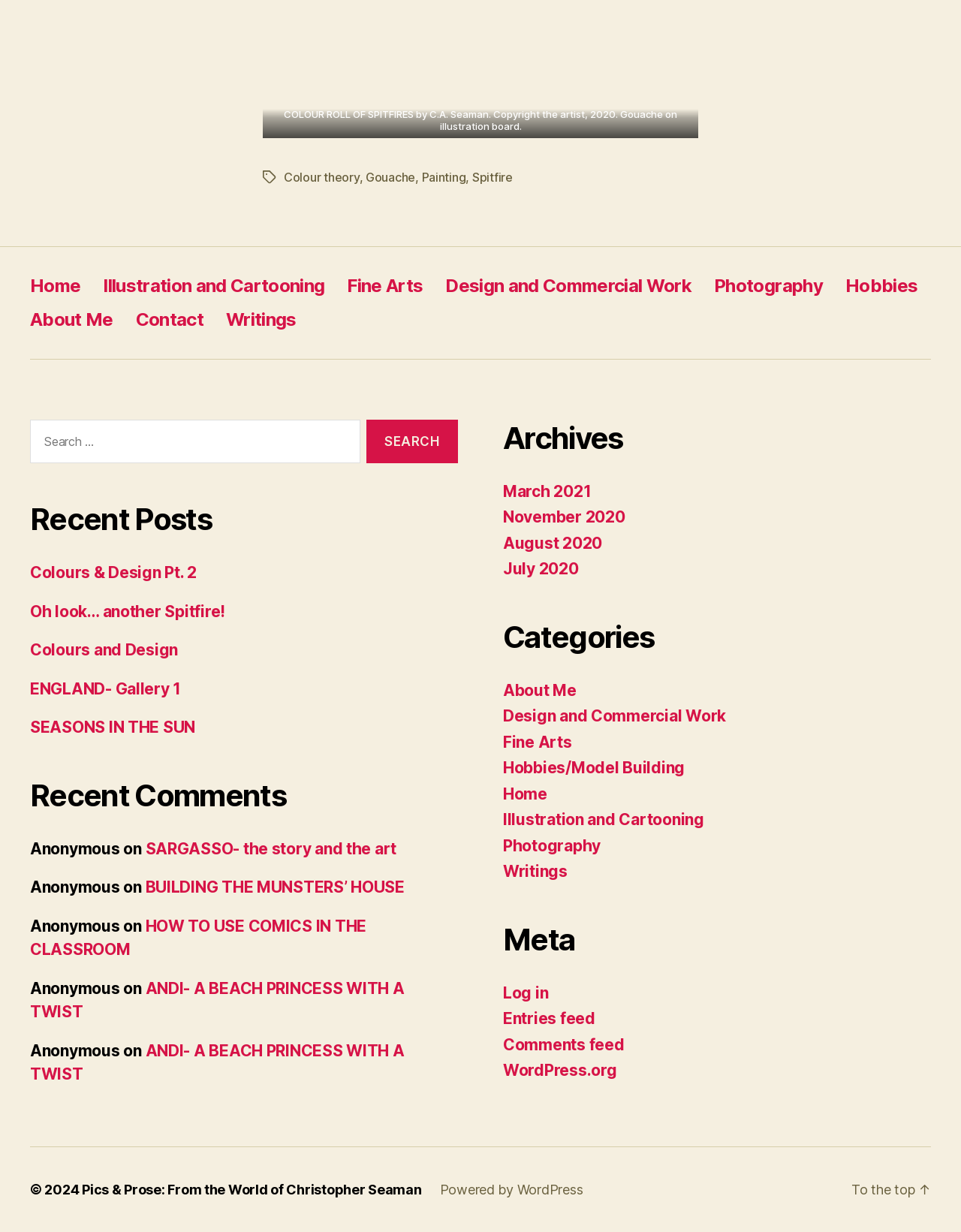Use a single word or phrase to answer this question: 
What is the author of the blog?

Christopher Seaman